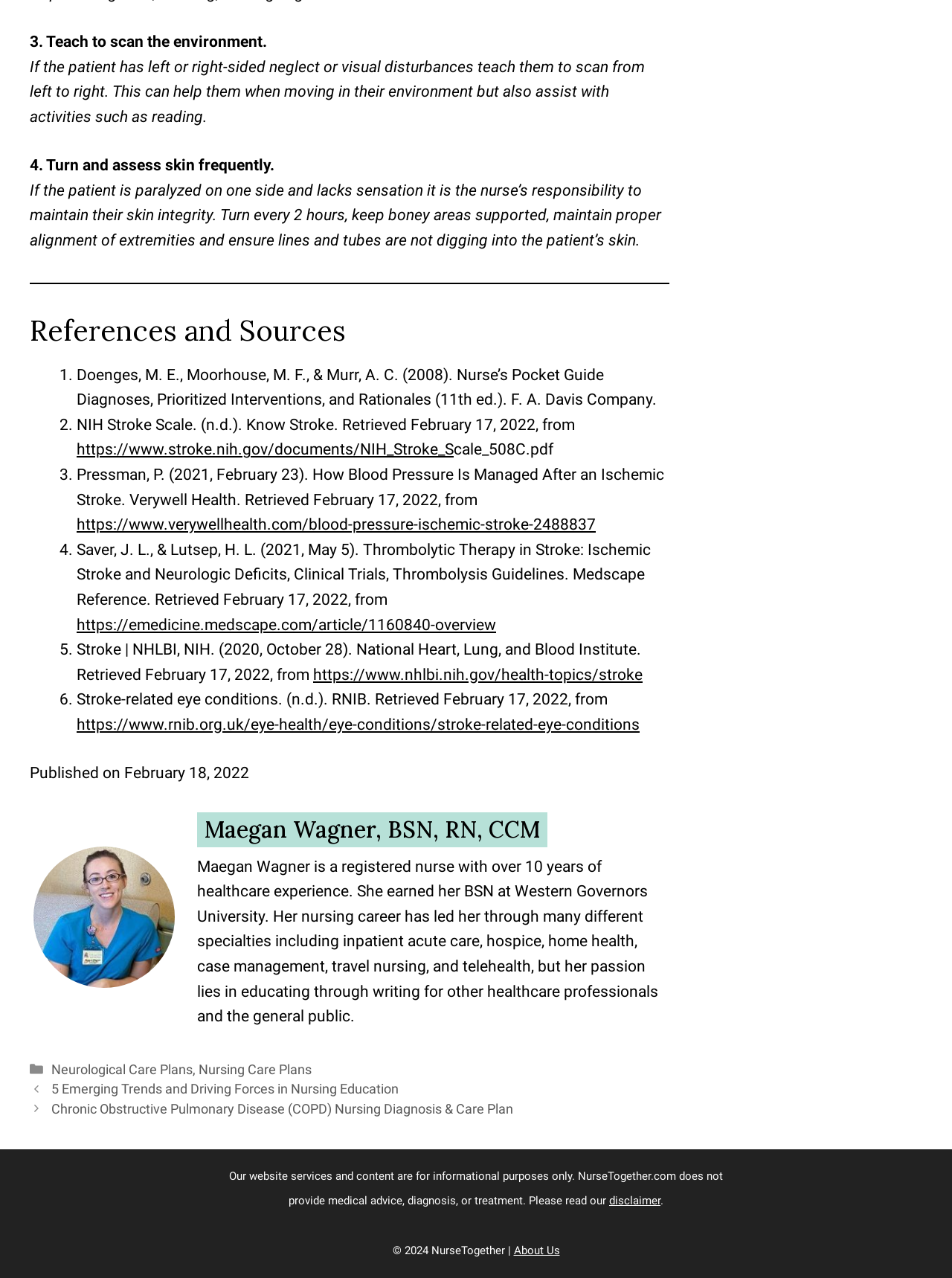Please identify the bounding box coordinates of the element's region that I should click in order to complete the following instruction: "Read the first reference". The bounding box coordinates consist of four float numbers between 0 and 1, i.e., [left, top, right, bottom].

[0.062, 0.284, 0.08, 0.303]